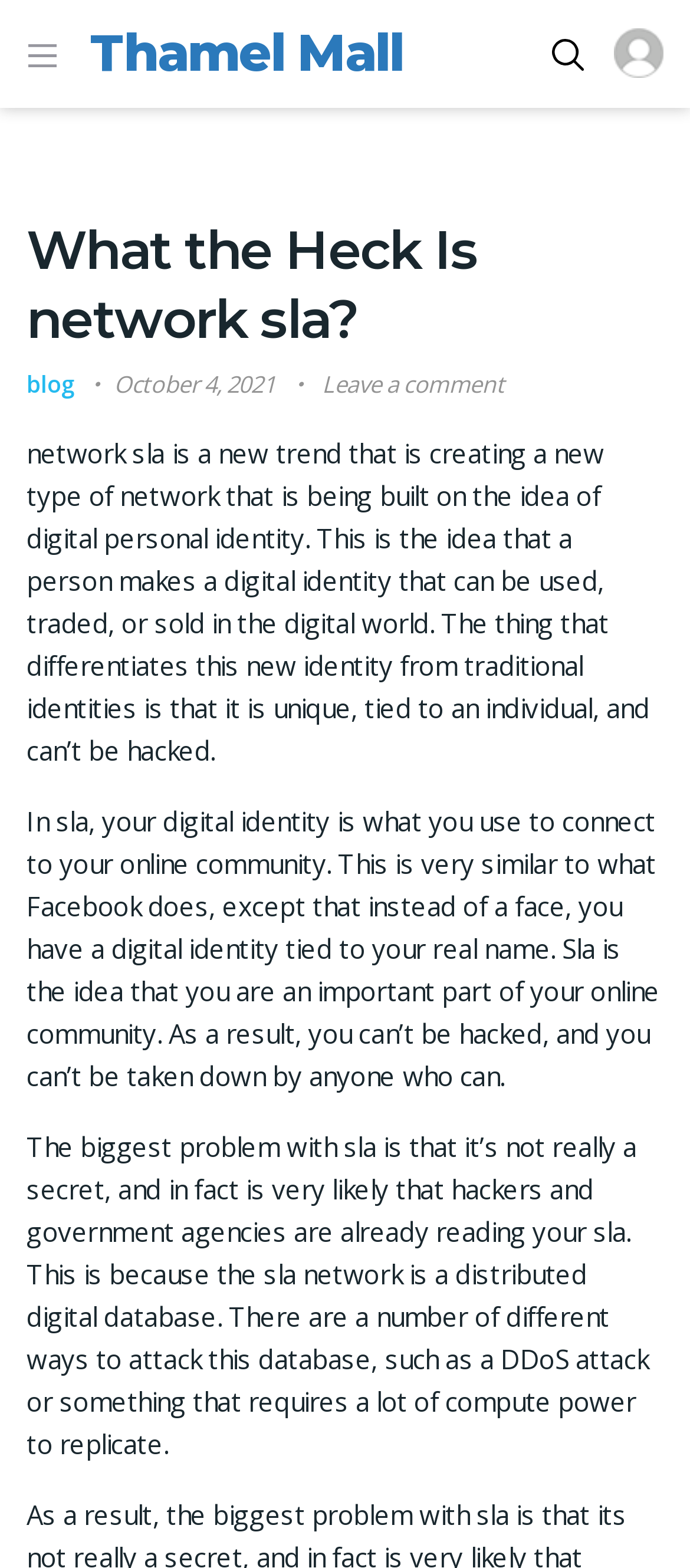Using the provided element description: "blog", determine the bounding box coordinates of the corresponding UI element in the screenshot.

[0.038, 0.234, 0.111, 0.254]